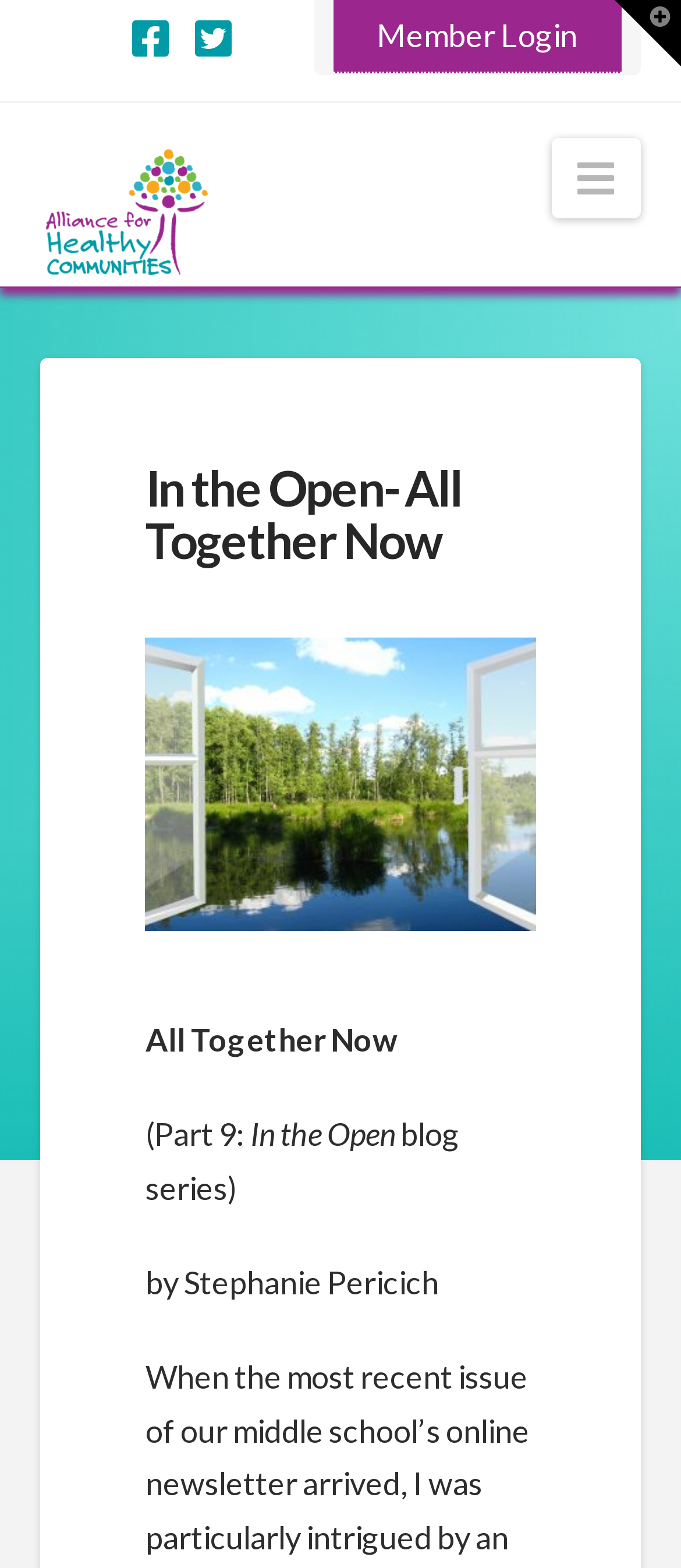What is the name of the author of the blog series?
Based on the image, give a concise answer in the form of a single word or short phrase.

Stephanie Pericich